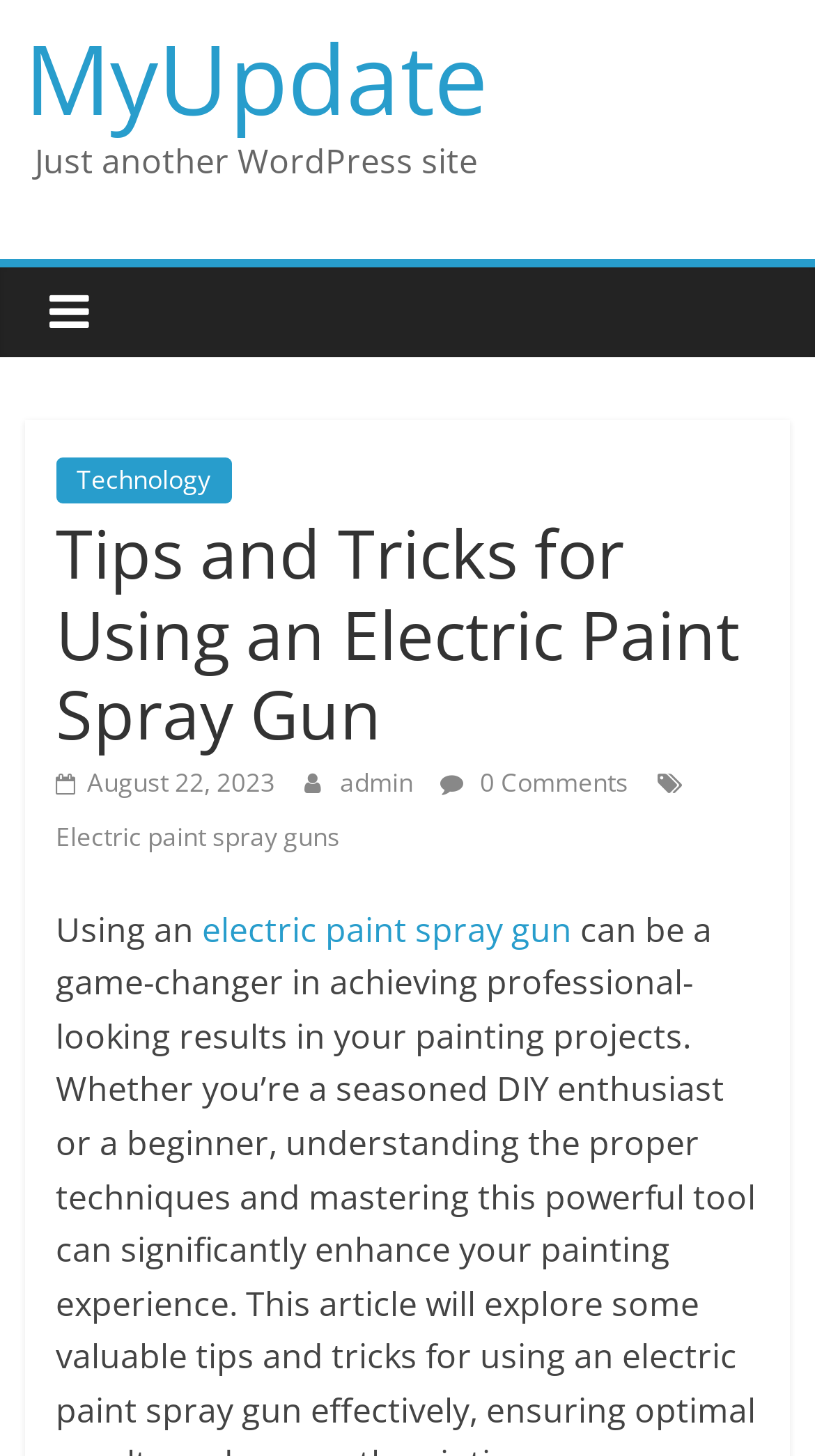Using the given description, provide the bounding box coordinates formatted as (top-left x, top-left y, bottom-right x, bottom-right y), with all values being floating point numbers between 0 and 1. Description: electric paint spray gun

[0.248, 0.622, 0.702, 0.654]